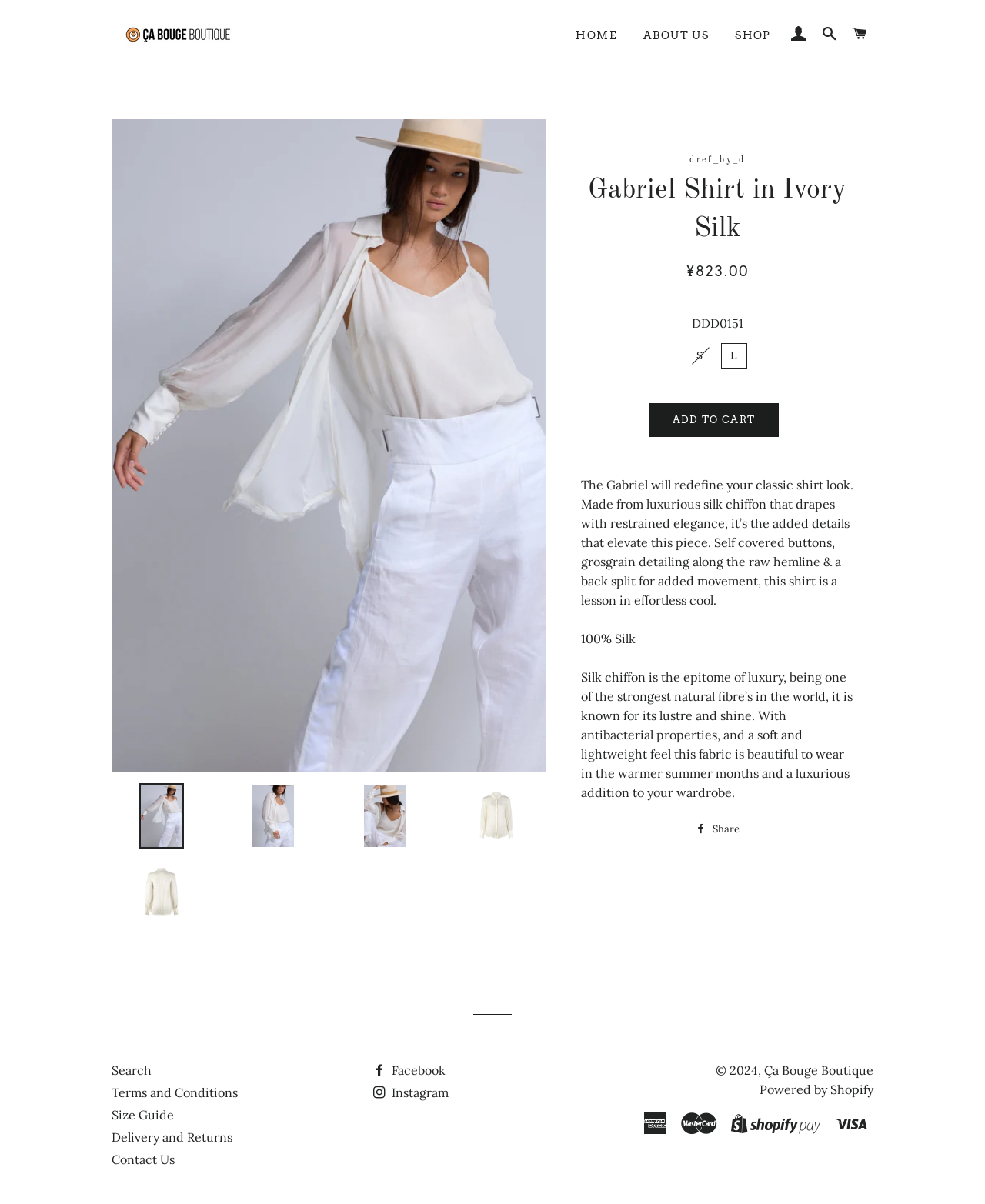Describe the entire webpage, focusing on both content and design.

This webpage is about a product, the Gabriel Shirt in Ivory Silk, sold by Ça Bouge Boutique. At the top, there is a navigation bar with links to the boutique's homepage, about us, shop, log in, search, and cart. Below the navigation bar, there is a large image of the shirt, followed by a series of smaller images of the shirt from different angles.

To the right of the images, there is a section with product information, including the product name, price (¥823.00), and a description of the shirt's features, such as its luxurious silk chiffon material, self-covered buttons, and grosgrain detailing. There is also a size selection option, with a radio button for size S and a selected radio button for size L.

Below the product information, there is an "Add to Cart" button. Further down, there is a detailed description of the shirt's material, highlighting its luxurious and breathable properties. There are also links to share the product on Facebook and other social media platforms.

At the bottom of the page, there is a horizontal separator, followed by a section with links to the boutique's terms and conditions, size guide, delivery and returns information, and contact us page. There are also links to the boutique's social media profiles and a copyright notice. Finally, there are logos of accepted payment methods, including American Express, Master, Shopify Pay, and Visa.